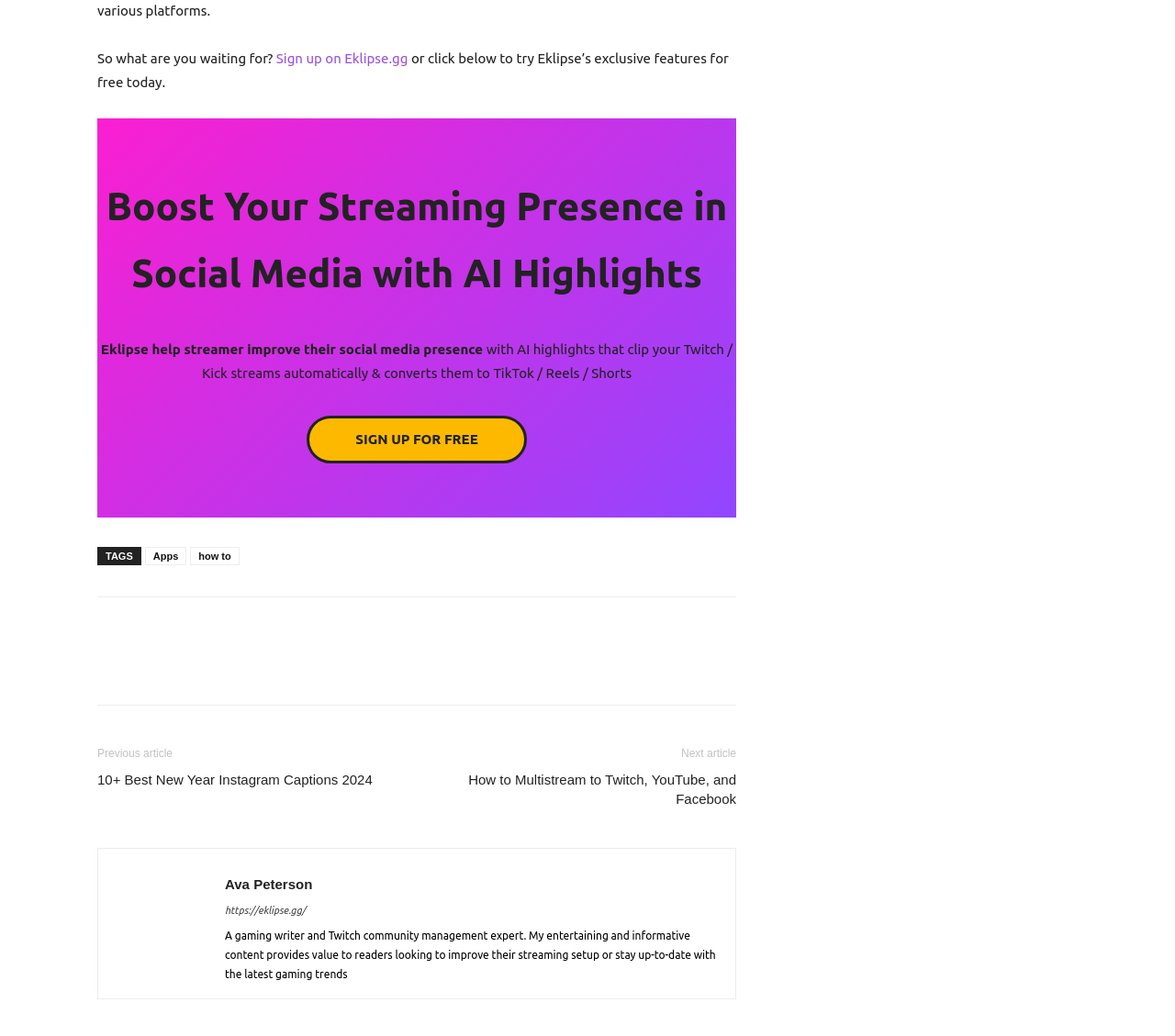Please locate the bounding box coordinates for the element that should be clicked to achieve the following instruction: "Click to try Eklipse’s exclusive features for free today". Ensure the coordinates are given as four float numbers between 0 and 1, i.e., [left, top, right, bottom].

[0.261, 0.401, 0.448, 0.448]